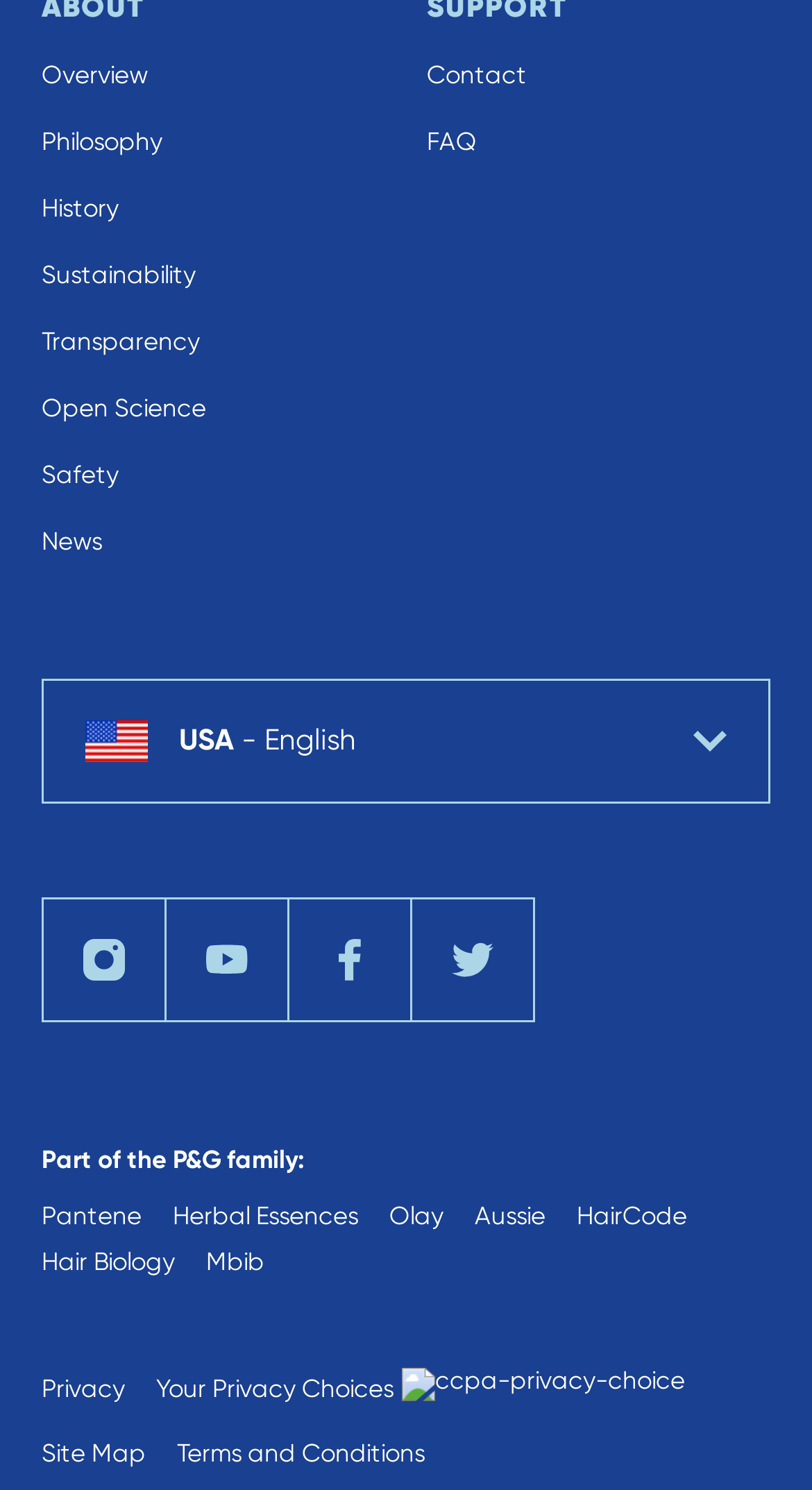Answer the question with a brief word or phrase:
What is the last link in the footer section?

Terms and Conditions